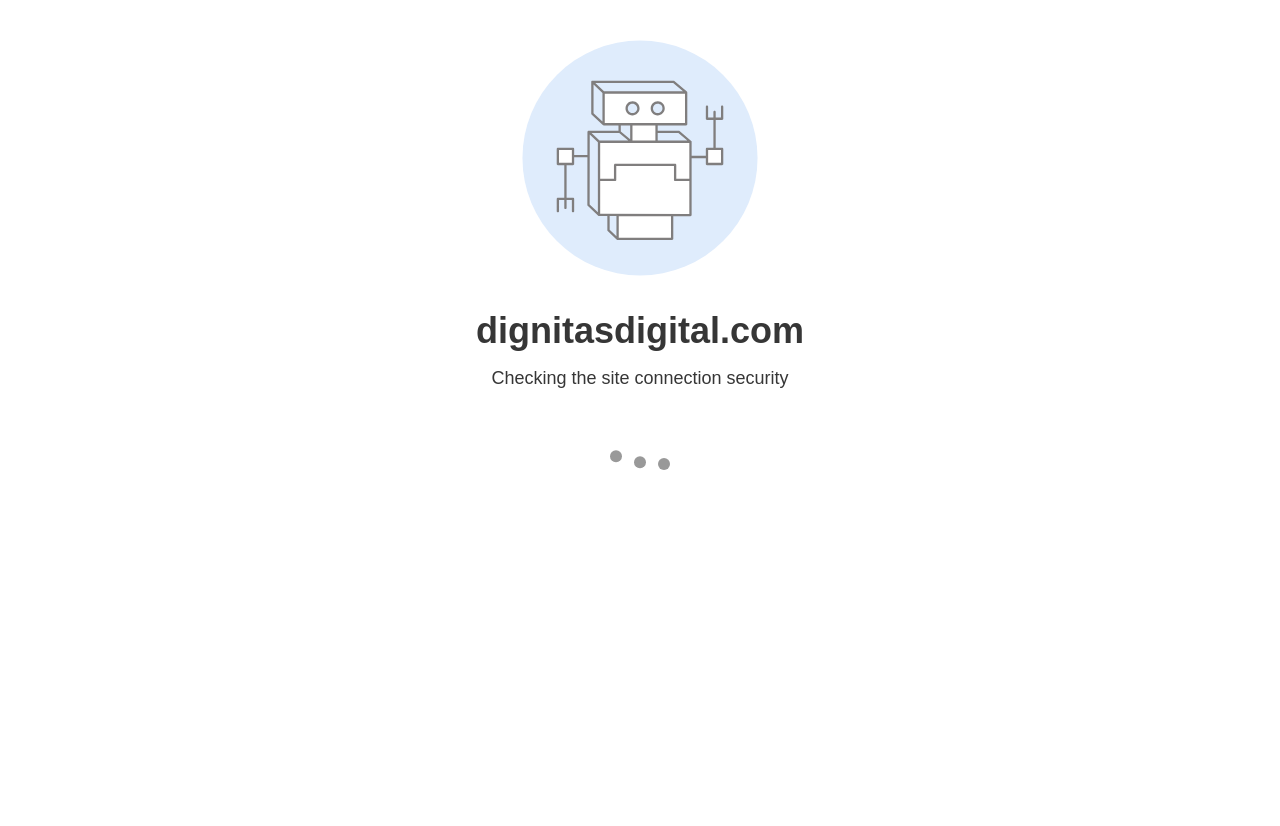What is the industry mentioned in the first recognition title?
Give a detailed explanation using the information visible in the image.

The first recognition title is 'One of the Most Reviewed Software Developers in Philadelphia', which mentions the software development industry.